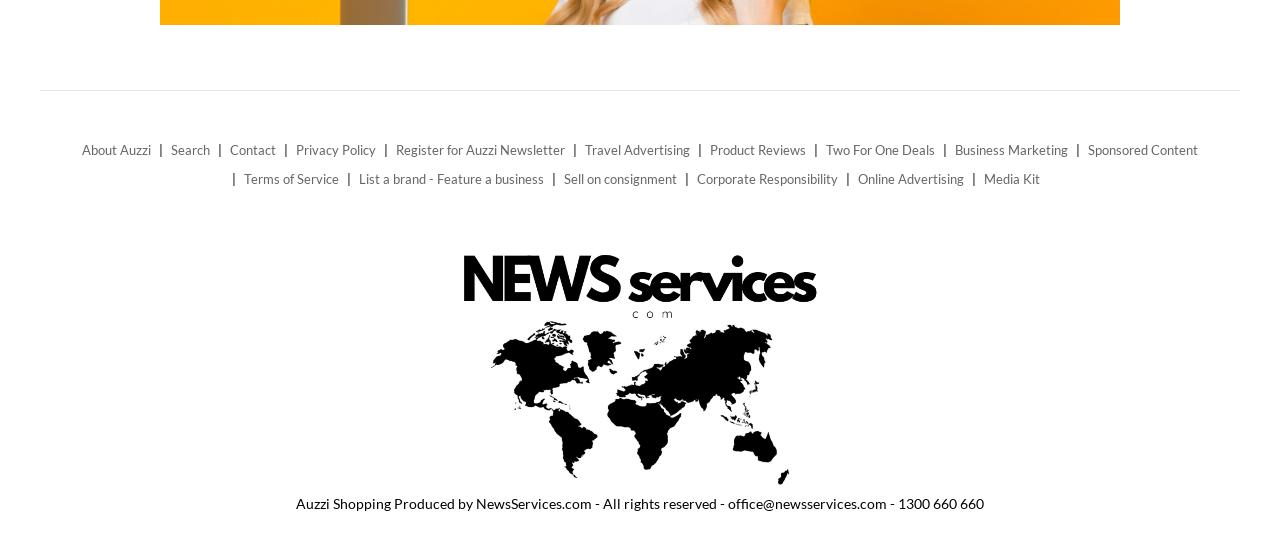What is the purpose of the 'List a brand - Feature a business' link?
Based on the screenshot, provide a one-word or short-phrase response.

To list a brand or feature a business